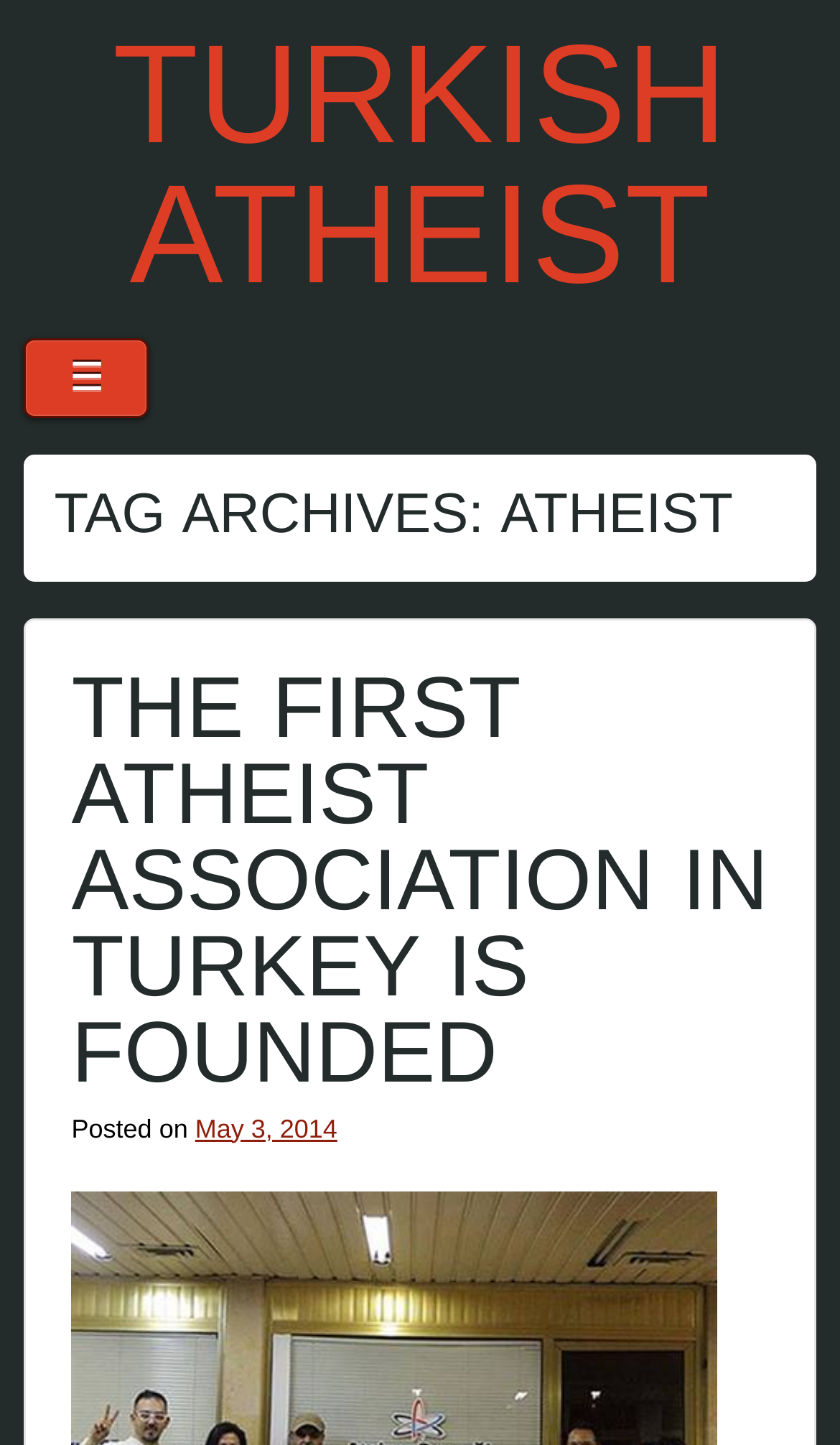Find the UI element described as: "Turkish Atheist" and predict its bounding box coordinates. Ensure the coordinates are four float numbers between 0 and 1, [left, top, right, bottom].

[0.134, 0.011, 0.866, 0.216]